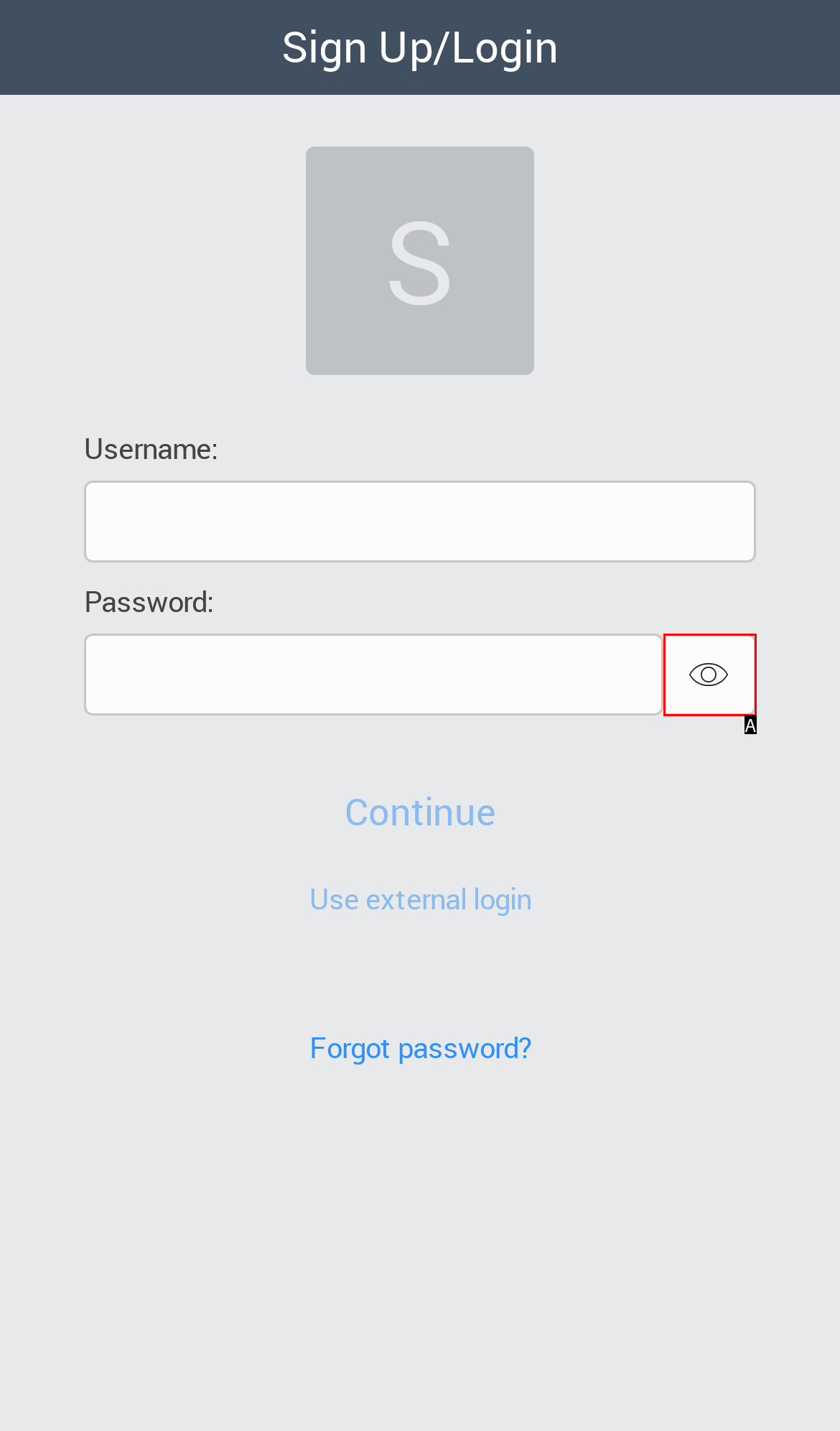Identify the UI element that corresponds to this description: alt="Show Password" title="Show password"
Respond with the letter of the correct option.

A